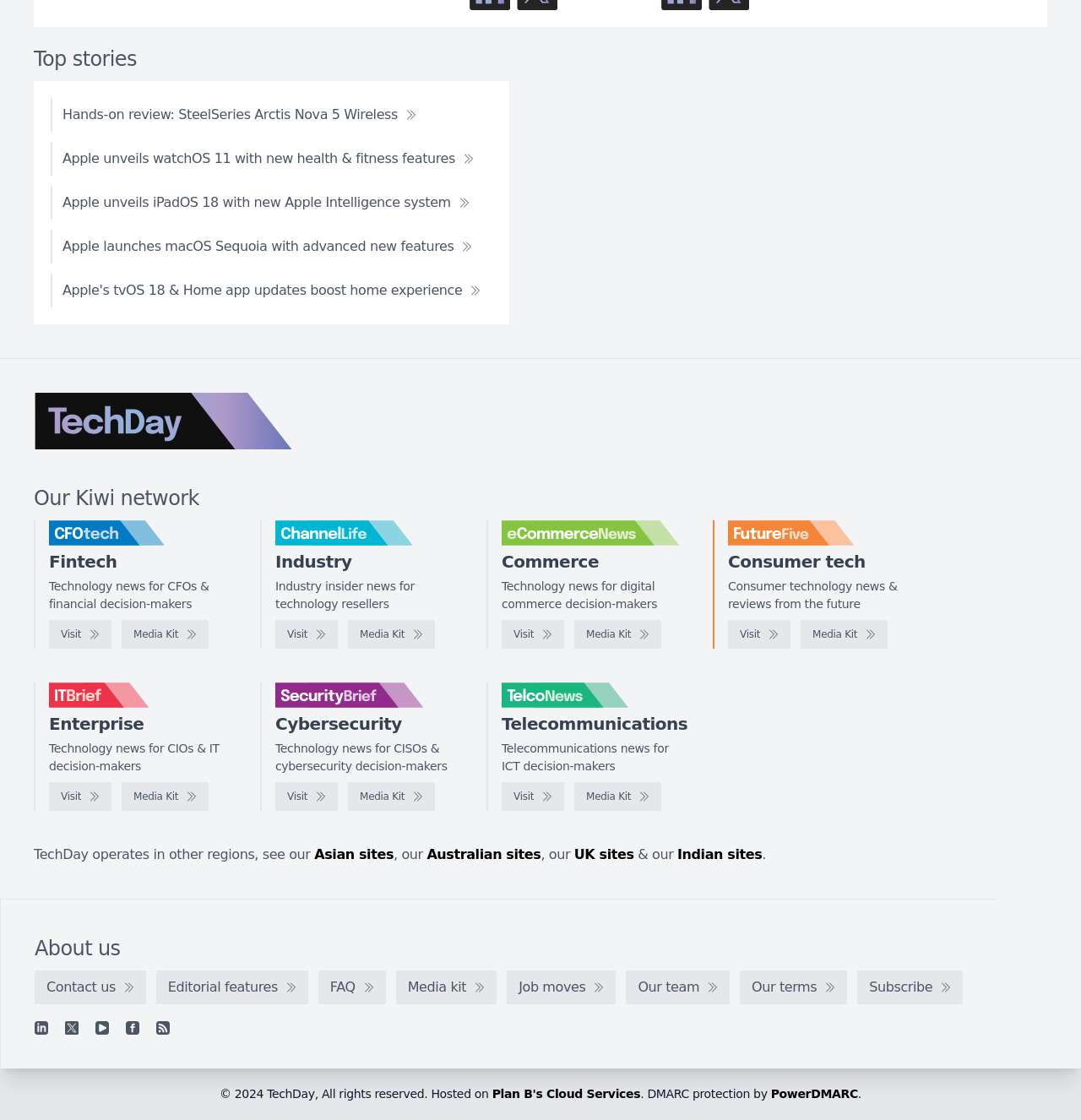Please locate the bounding box coordinates of the element's region that needs to be clicked to follow the instruction: "Visit the TechDay website". The bounding box coordinates should be provided as four float numbers between 0 and 1, i.e., [left, top, right, bottom].

[0.031, 0.351, 0.271, 0.401]